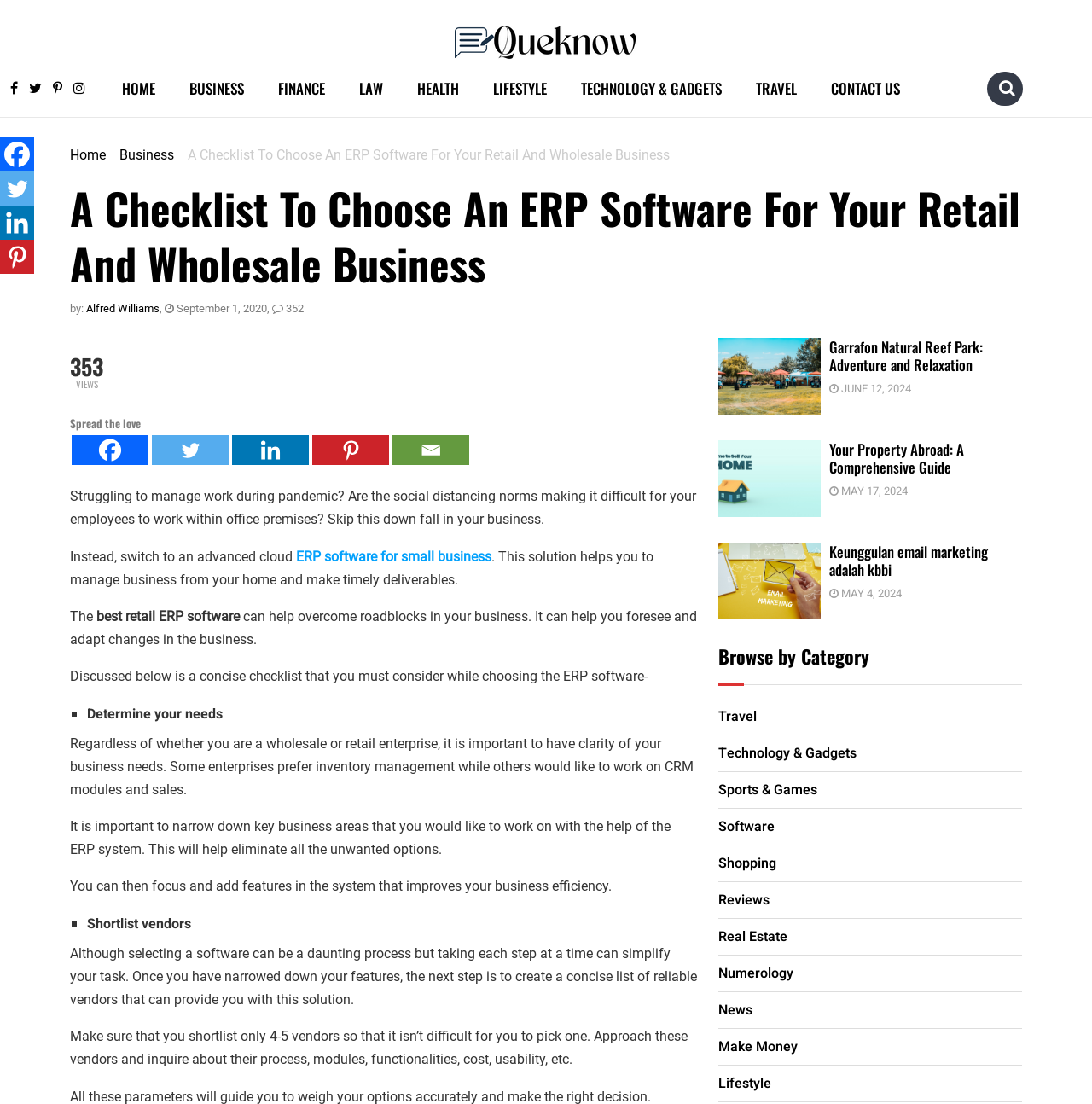Determine the bounding box coordinates for the UI element matching this description: "Home".

[0.064, 0.133, 0.097, 0.148]